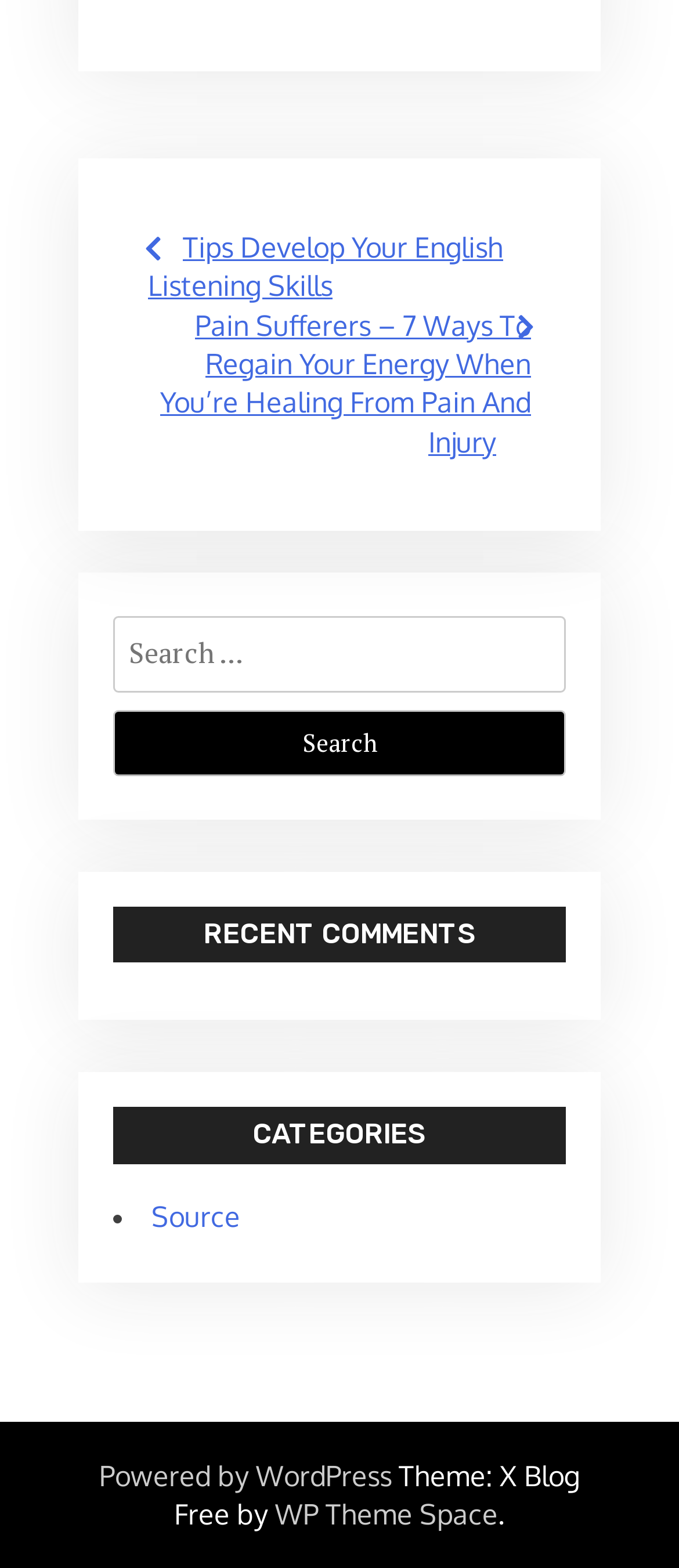From the webpage screenshot, predict the bounding box coordinates (top-left x, top-left y, bottom-right x, bottom-right y) for the UI element described here: Source

[0.223, 0.765, 0.354, 0.787]